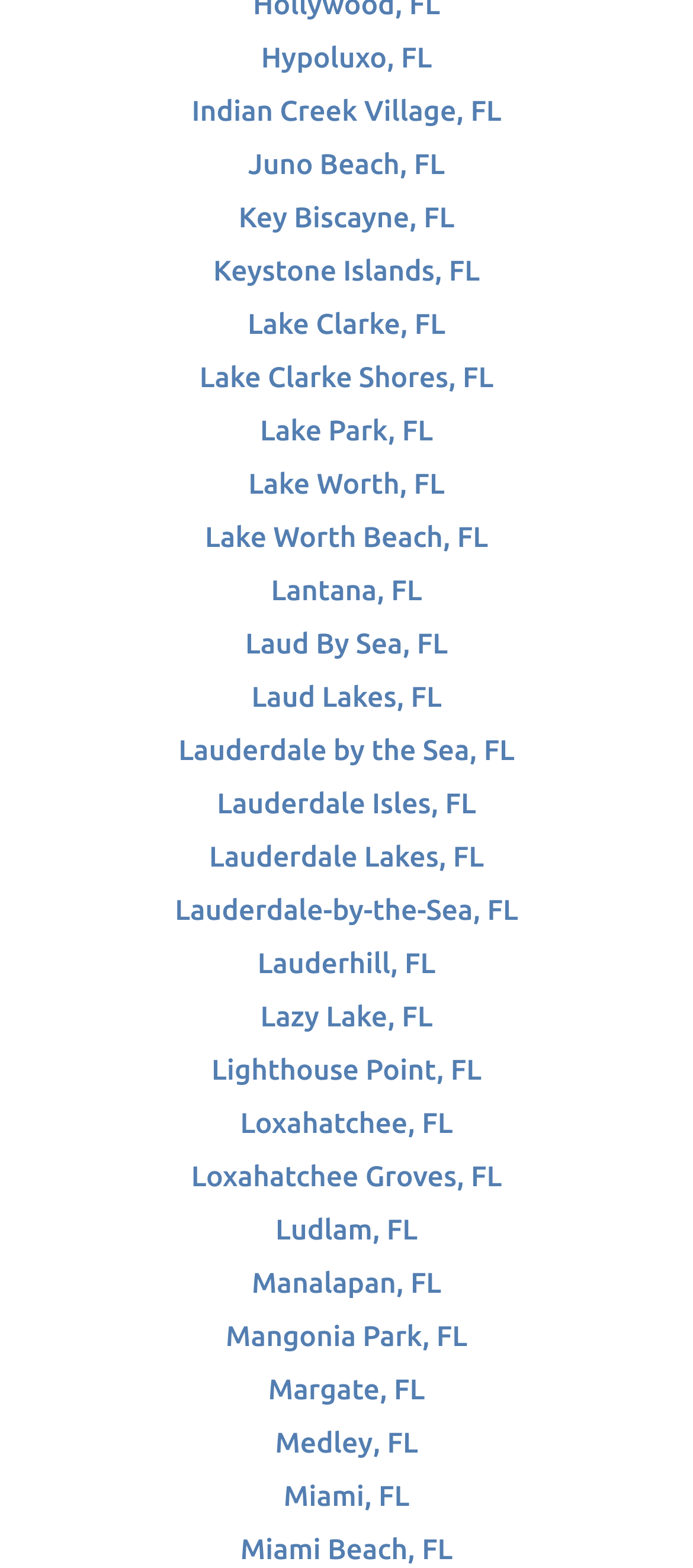Are all cities listed in alphabetical order?
Using the image as a reference, give a one-word or short phrase answer.

Yes